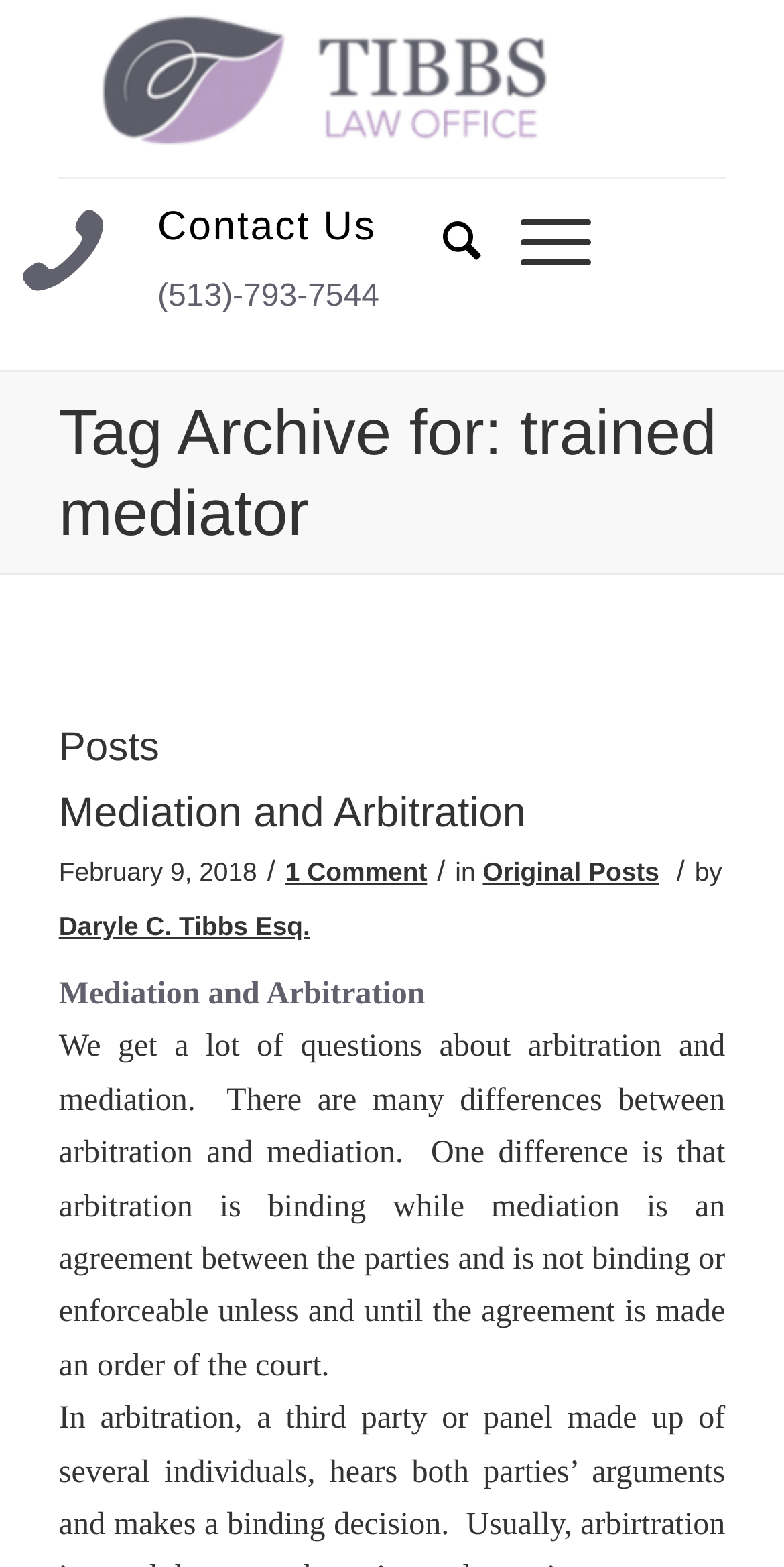Who is the author of the post?
Please look at the screenshot and answer using one word or phrase.

Daryle C. Tibbs Esq.